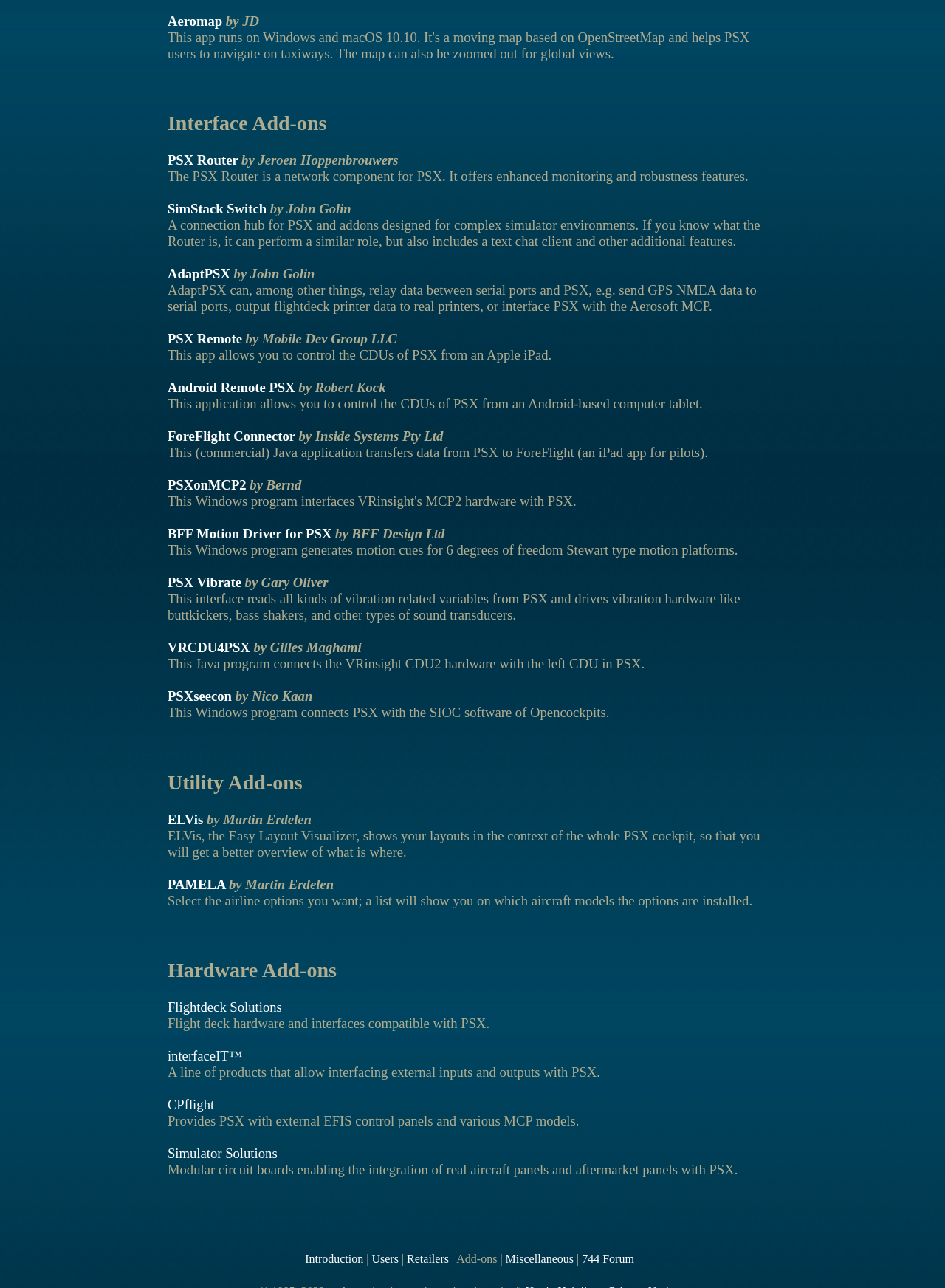What is the name of the application that allows controlling CDUs of PSX from an Apple iPad?
Based on the image, provide your answer in one word or phrase.

PSX Remote